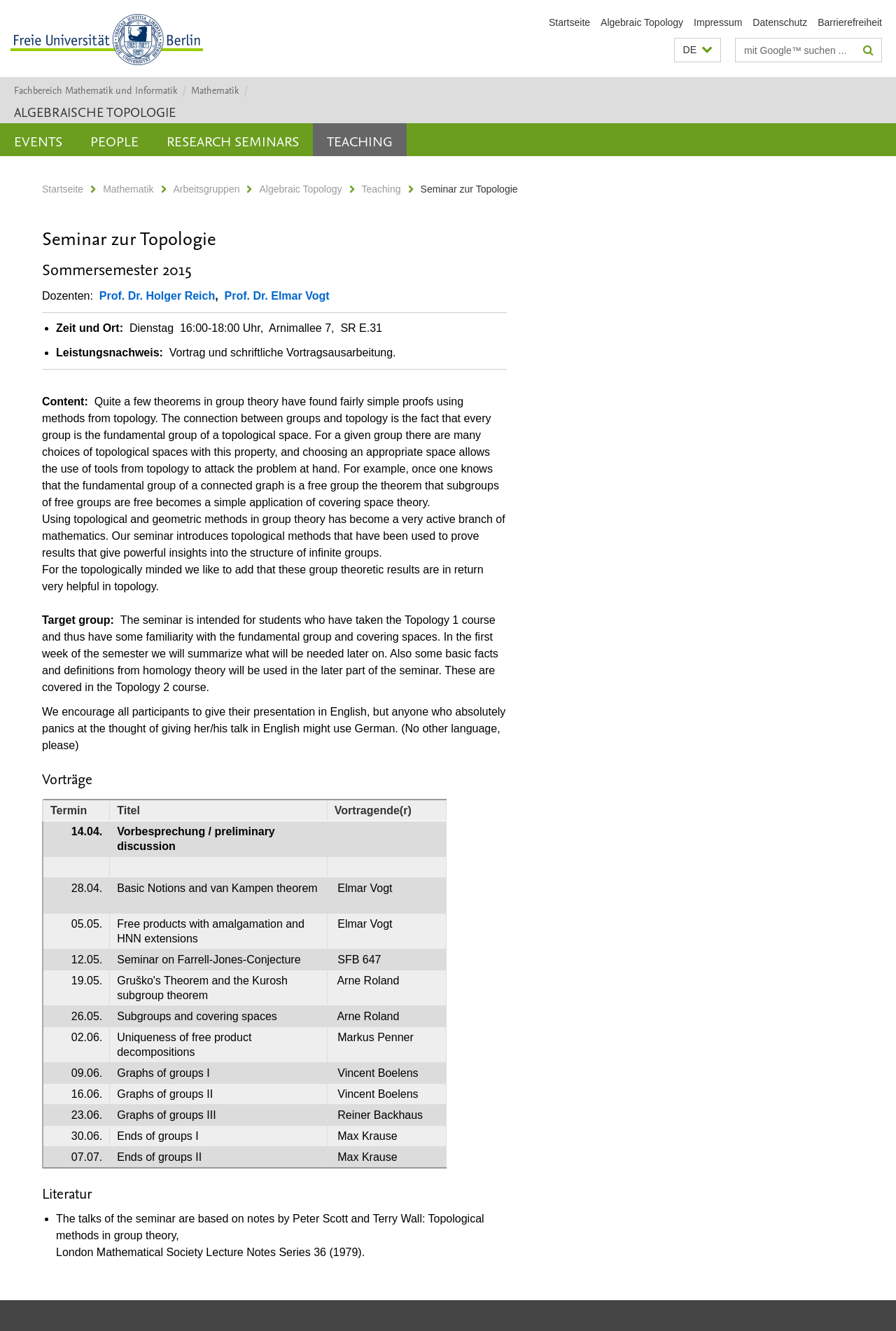Locate the bounding box of the UI element described in the following text: "Startseite".

[0.047, 0.138, 0.093, 0.146]